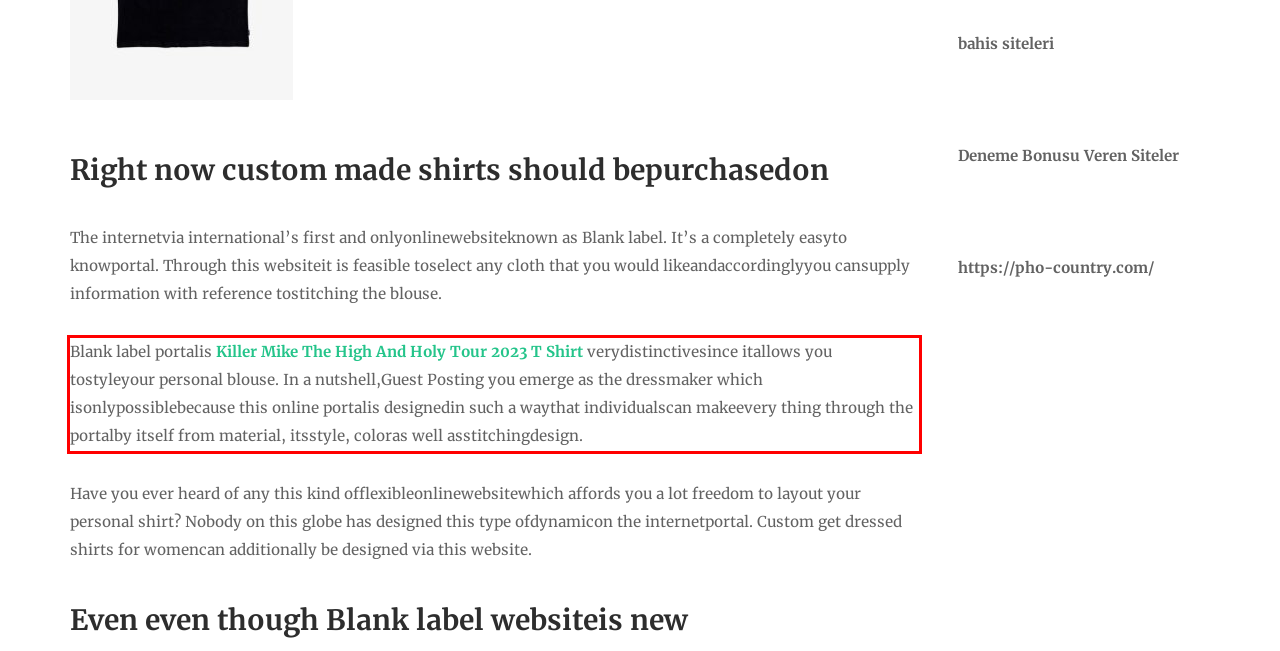You are given a webpage screenshot with a red bounding box around a UI element. Extract and generate the text inside this red bounding box.

Blank label portalis Killer Mike The High And Holy Tour 2023 T Shirt verydistinctivesince itallows you tostyleyour personal blouse. In a nutshell,Guest Posting you emerge as the dressmaker which isonlypossiblebecause this online portalis designedin such a waythat individualscan makeevery thing through the portalby itself from material, itsstyle, coloras well asstitchingdesign.